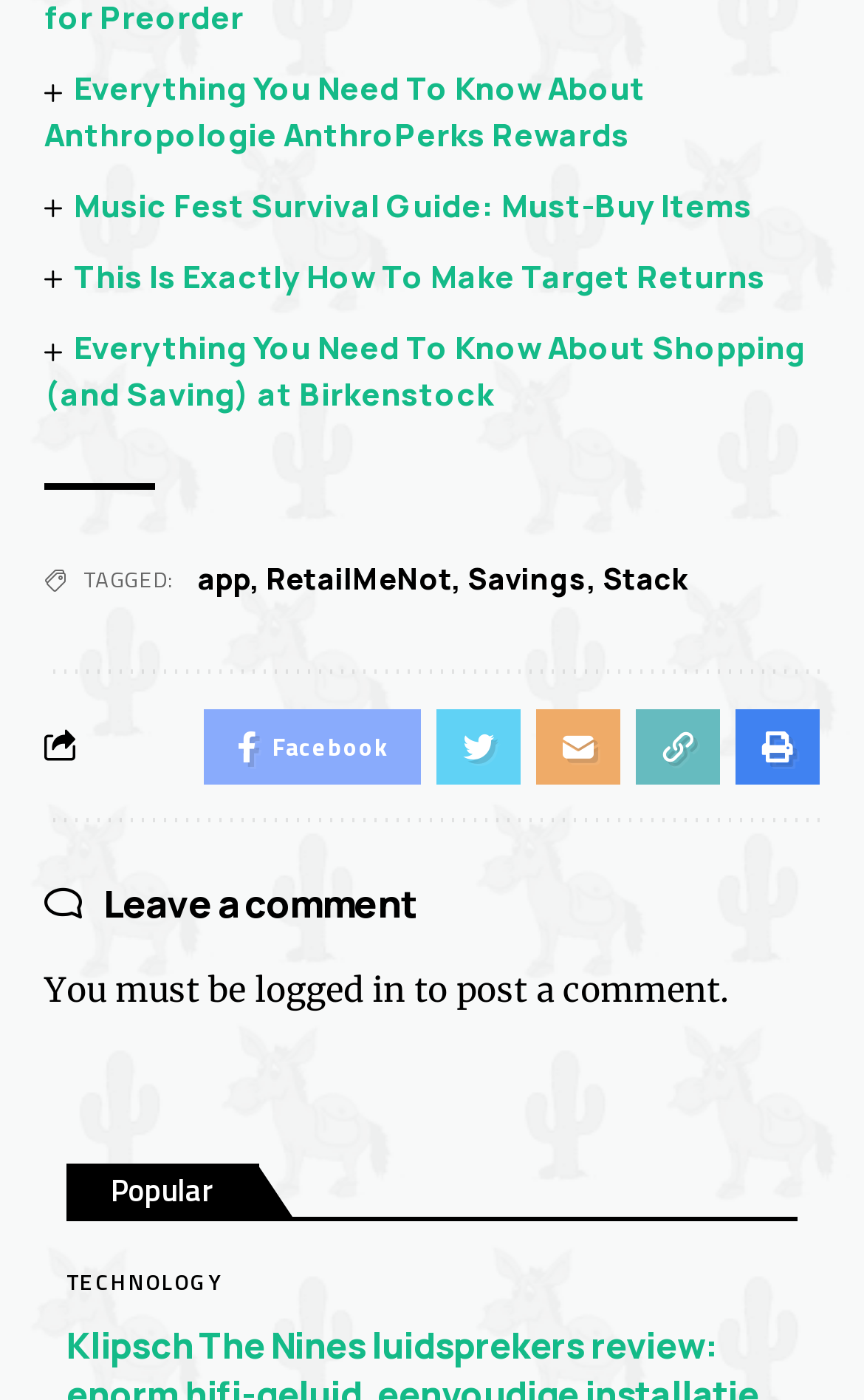How many social media links are there?
Identify the answer in the screenshot and reply with a single word or phrase.

4